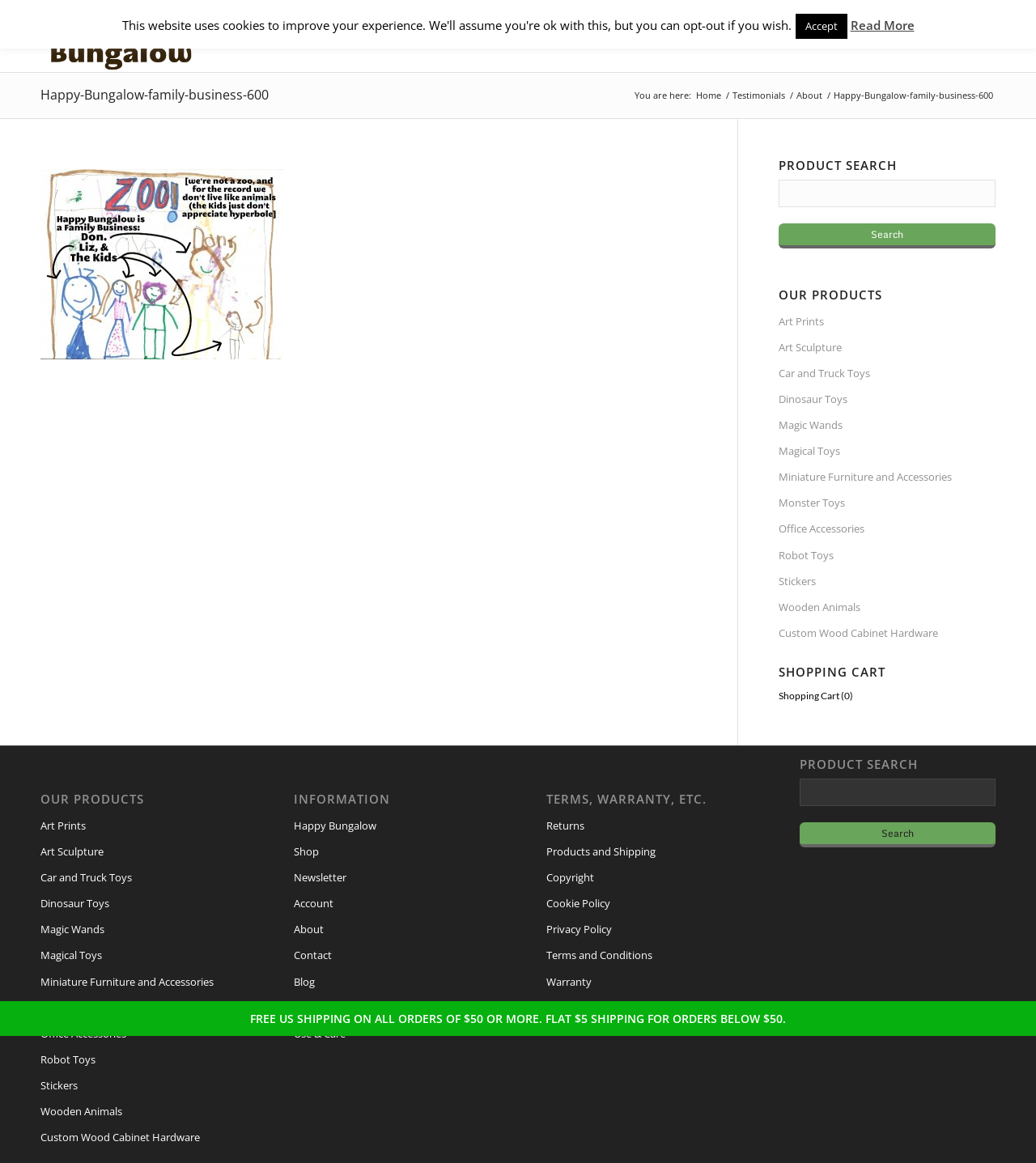Based on the element description: "Office Accessories", identify the UI element and provide its bounding box coordinates. Use four float numbers between 0 and 1, [left, top, right, bottom].

[0.039, 0.878, 0.228, 0.9]